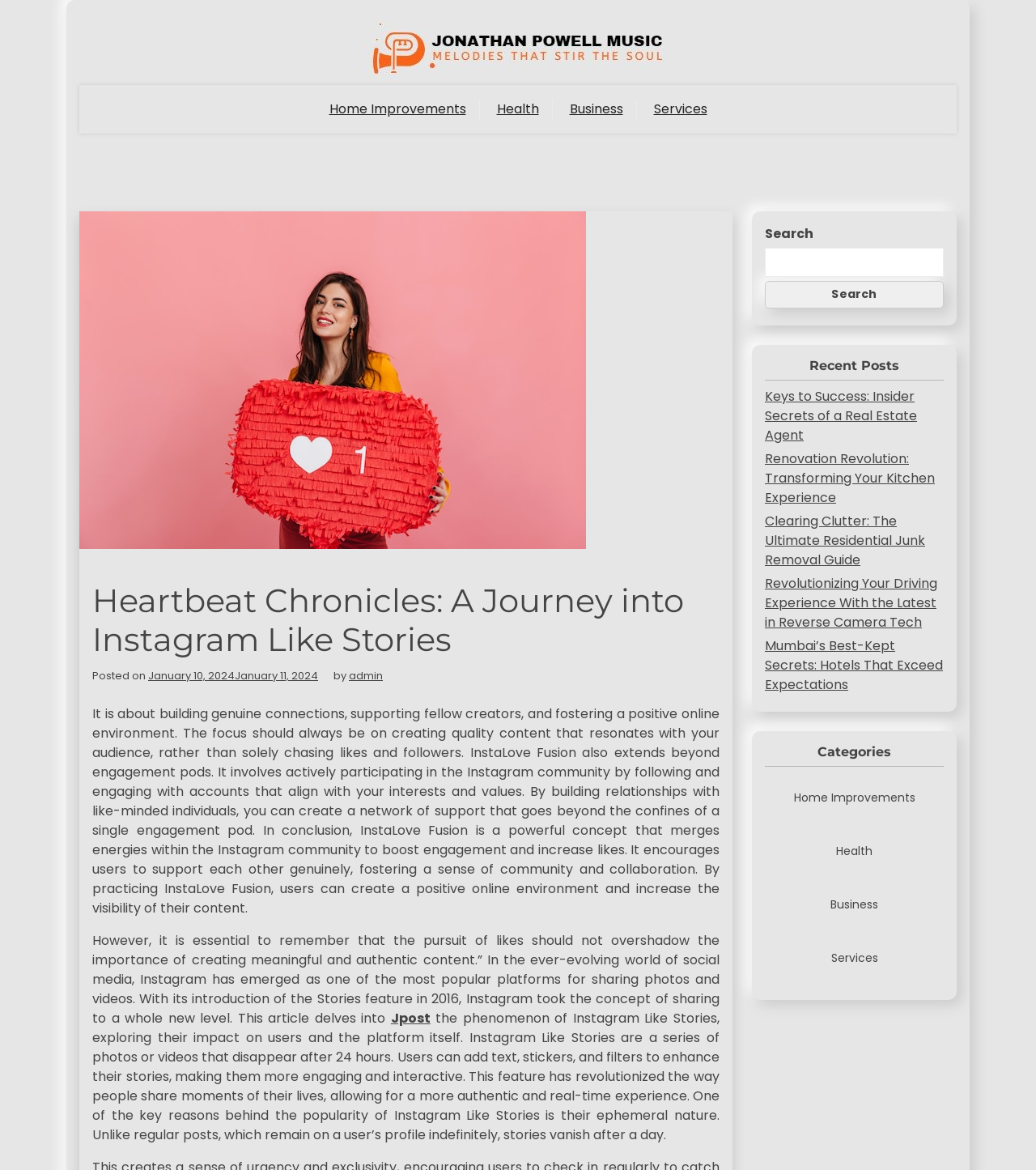Please specify the bounding box coordinates of the area that should be clicked to accomplish the following instruction: "Read the 'Heartbeat Chronicles: A Journey into Instagram Like Stories' article". The coordinates should consist of four float numbers between 0 and 1, i.e., [left, top, right, bottom].

[0.089, 0.497, 0.695, 0.563]